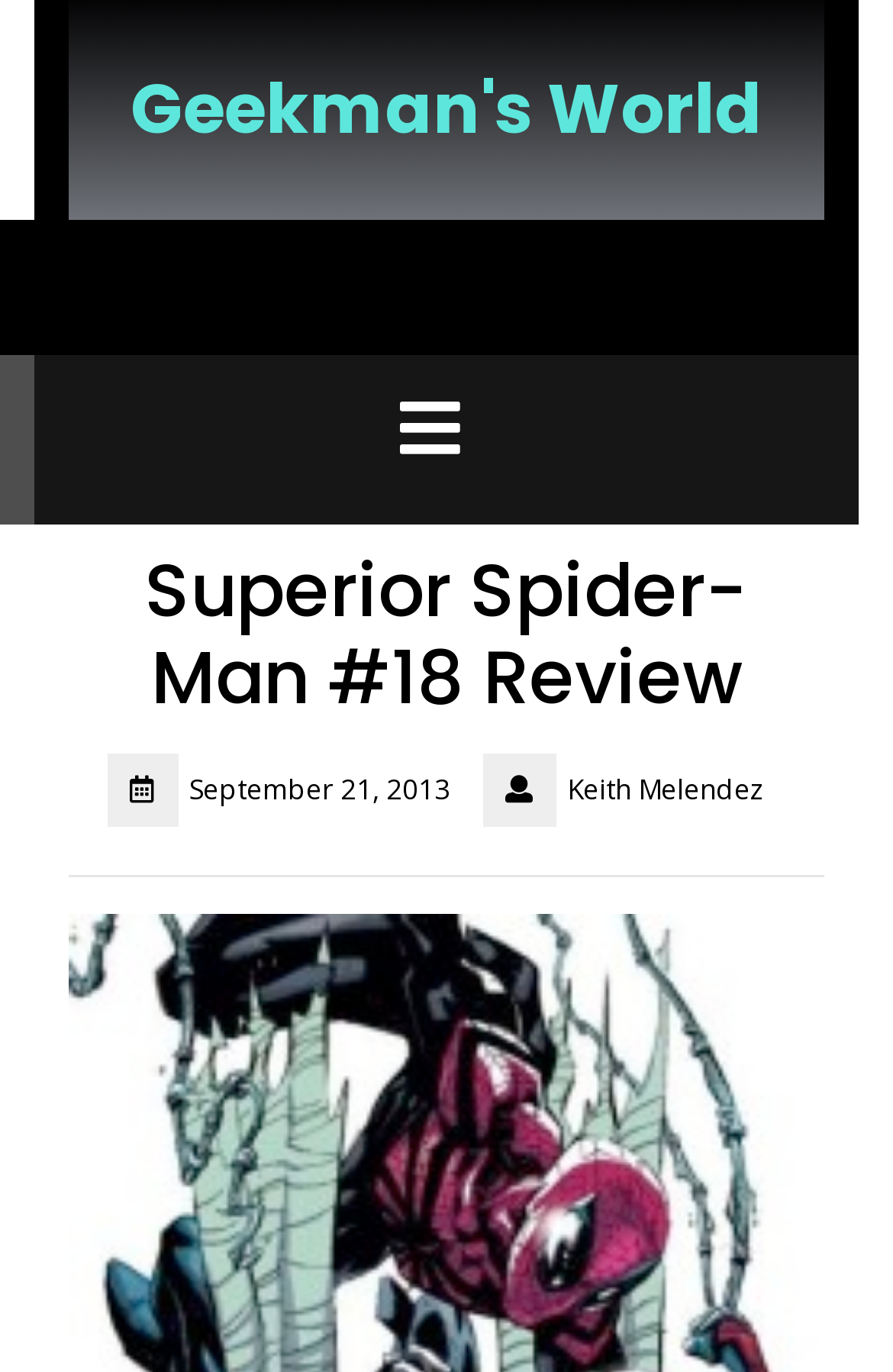Find the bounding box coordinates corresponding to the UI element with the description: "Geekman's World". The coordinates should be formatted as [left, top, right, bottom], with values as floats between 0 and 1.

[0.146, 0.045, 0.854, 0.115]